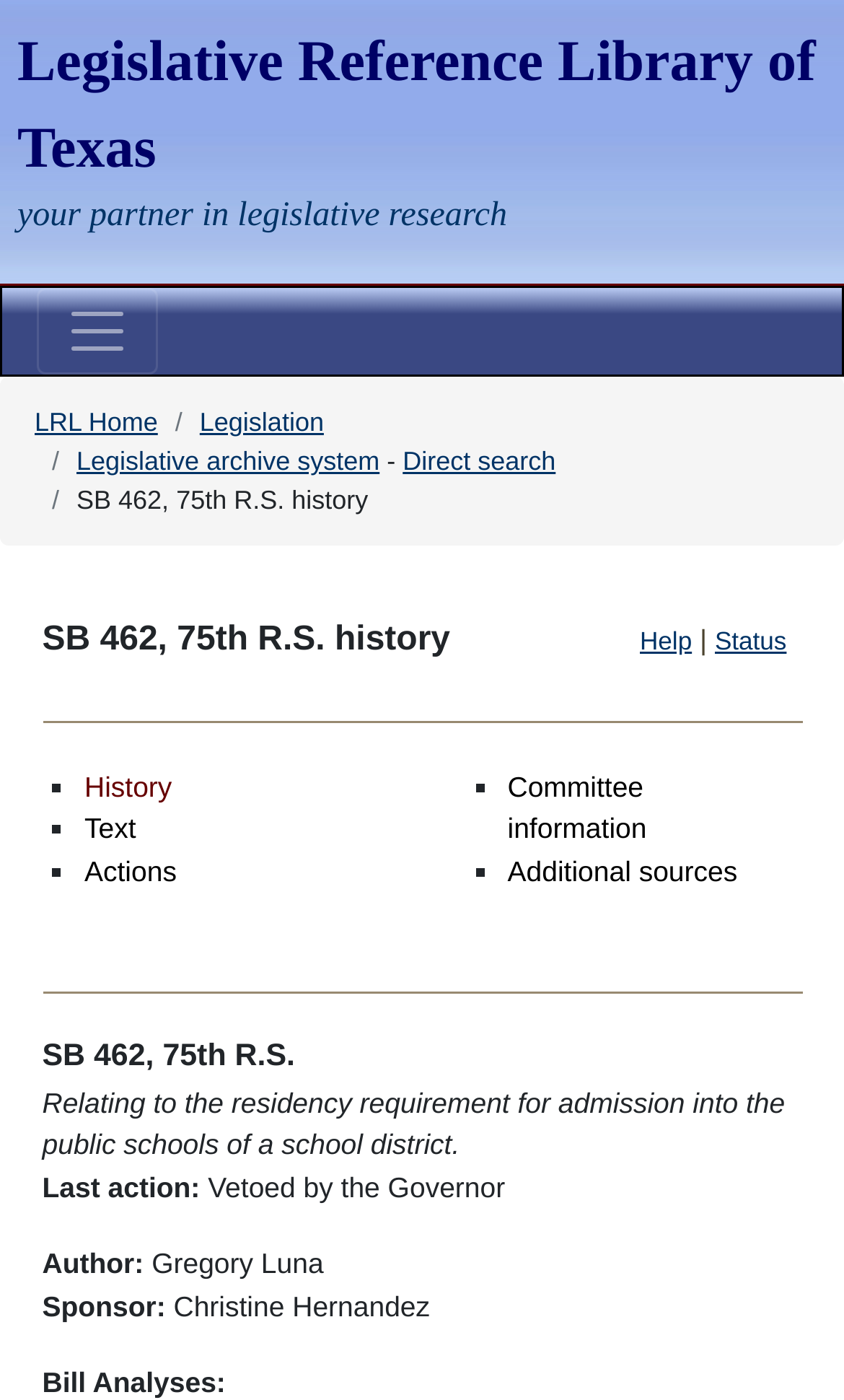Provide the bounding box coordinates of the HTML element described by the text: "Skip to main content". The coordinates should be in the format [left, top, right, bottom] with values between 0 and 1.

[0.021, 0.178, 0.361, 0.204]